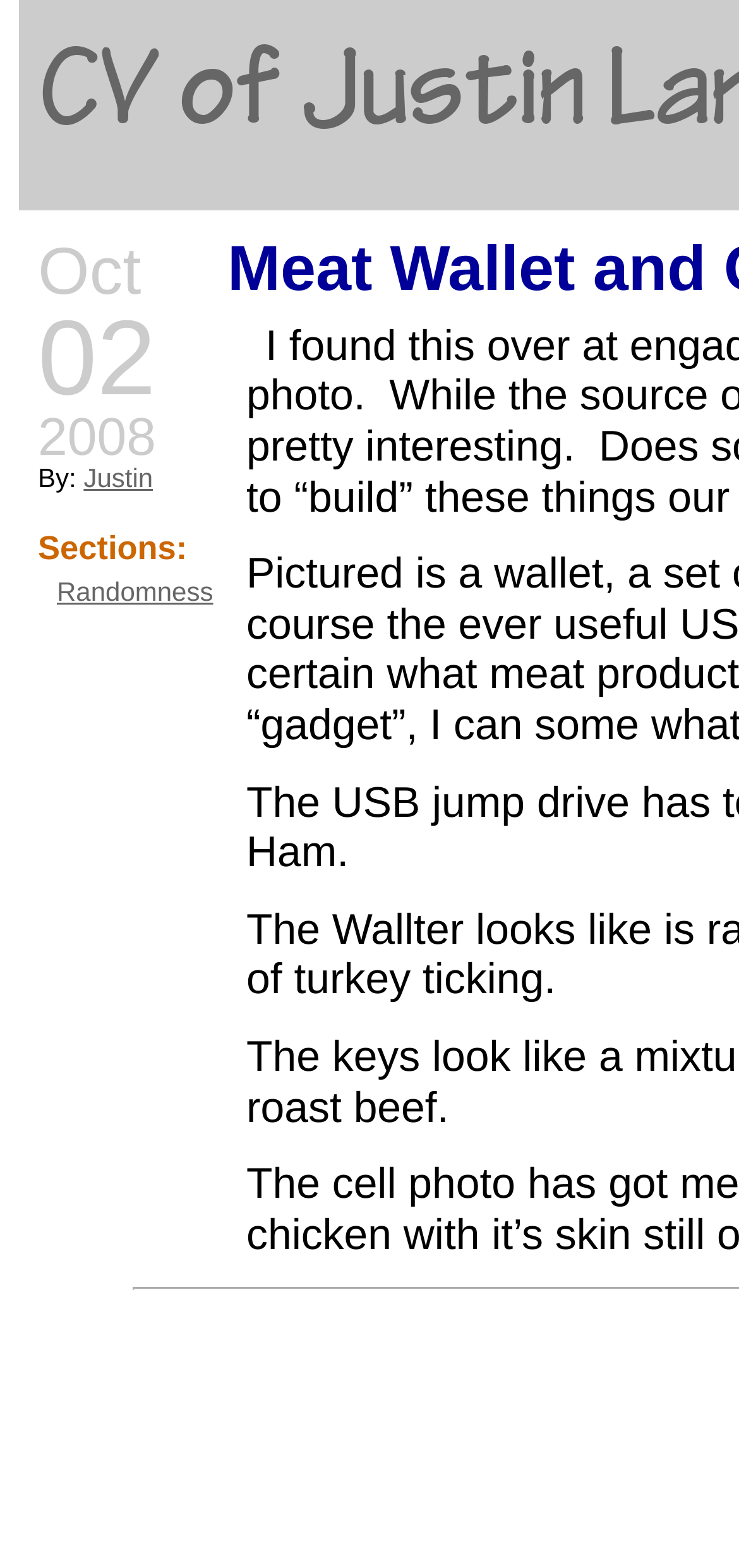Generate a thorough caption that explains the contents of the webpage.

The webpage appears to be a personal CV or portfolio of Justin Lang, with a unique title "Meat Wallet and Cell Phone". At the top-left corner, there is a date section, displaying "Oct 02, 2008" in three separate lines. Below the date, the text "By:" is followed by a link to "Justin", likely indicating the author of the CV.

Further down, there is a heading titled "Sections:", which seems to be a navigation menu. The first section listed is "Randomness", which is a clickable link. To the right of the "Randomness" link, there is a small image, although its content is not described.

Overall, the webpage has a simple and organized structure, with a focus on presenting Justin Lang's CV and portfolio.